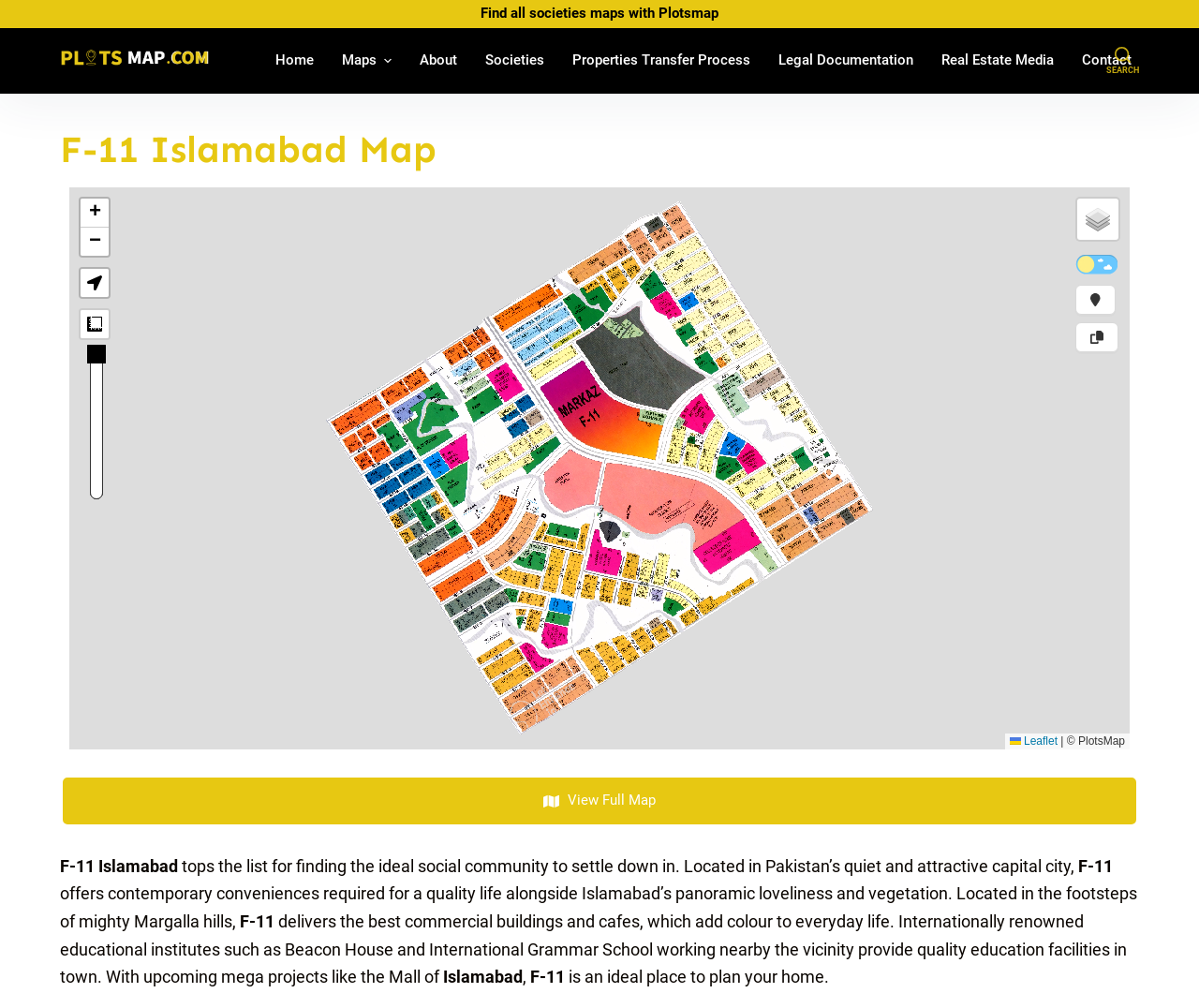What type of educational institutes are nearby F-11 Islamabad?
Give a detailed explanation using the information visible in the image.

The webpage mentions that internationally renowned educational institutes such as Beacon House and International Grammar School are working nearby the vicinity of F-11 Islamabad. This information is obtained from the static text elements on the webpage.